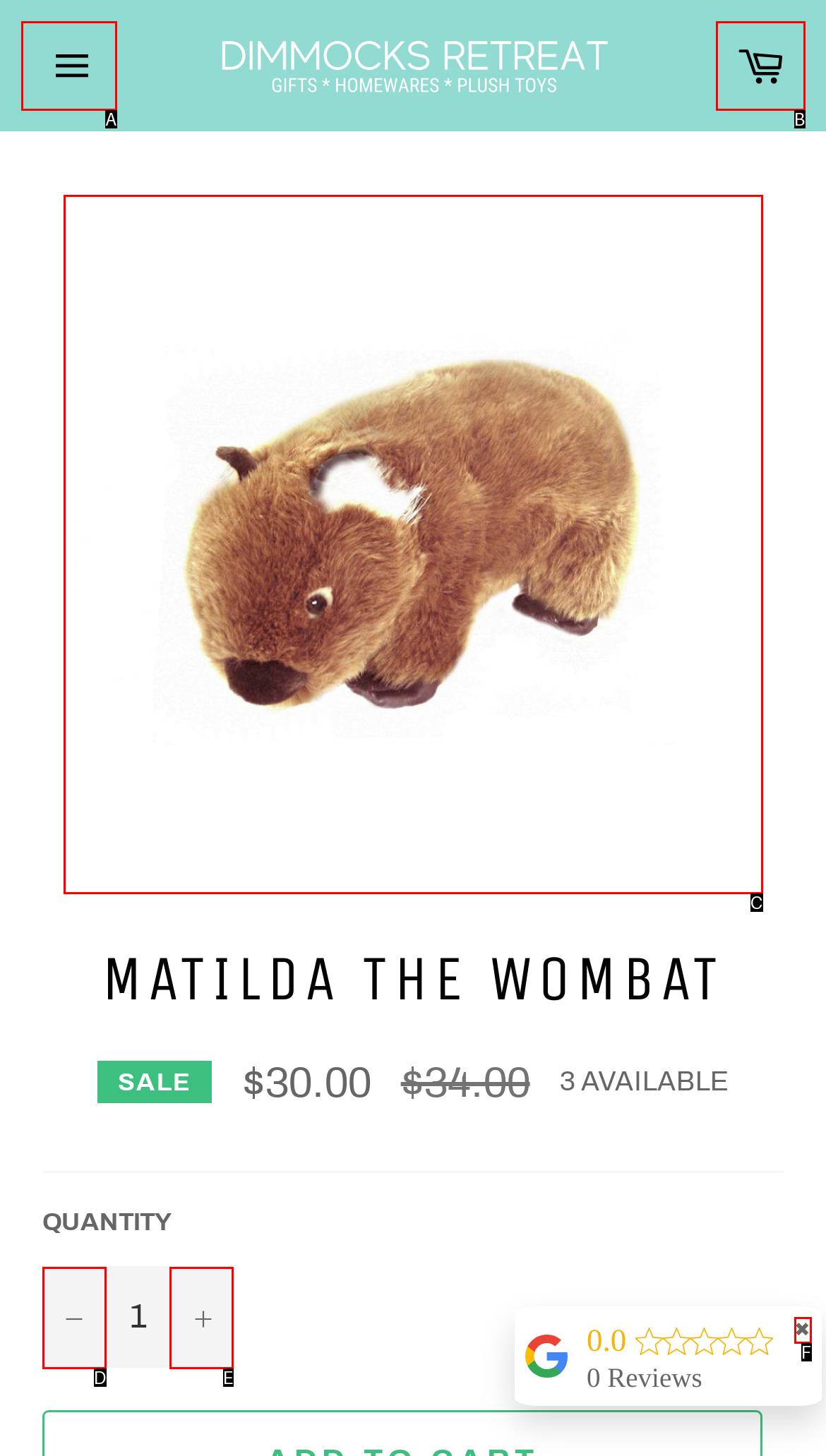From the choices given, find the HTML element that matches this description: +. Answer with the letter of the selected option directly.

E